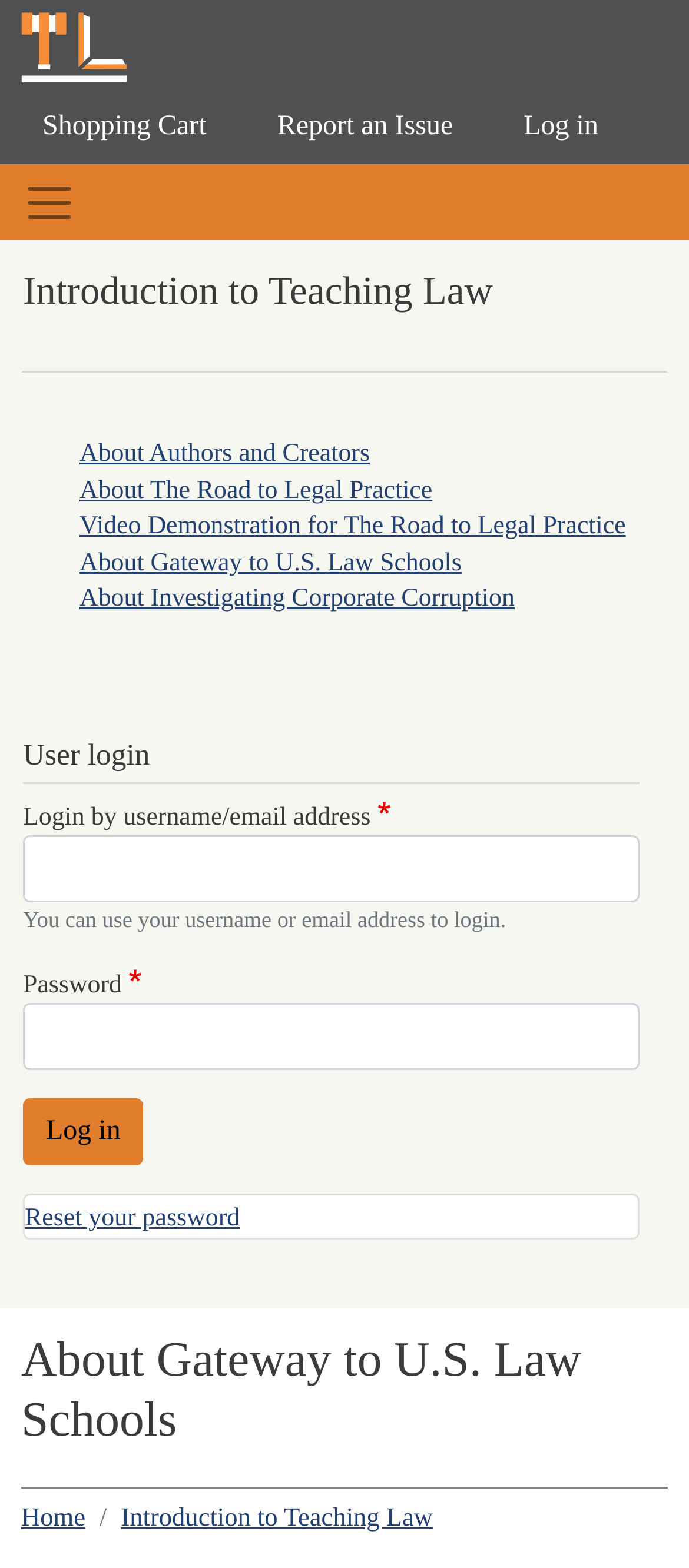Please indicate the bounding box coordinates of the element's region to be clicked to achieve the instruction: "Click the Home link". Provide the coordinates as four float numbers between 0 and 1, i.e., [left, top, right, bottom].

[0.031, 0.959, 0.124, 0.977]